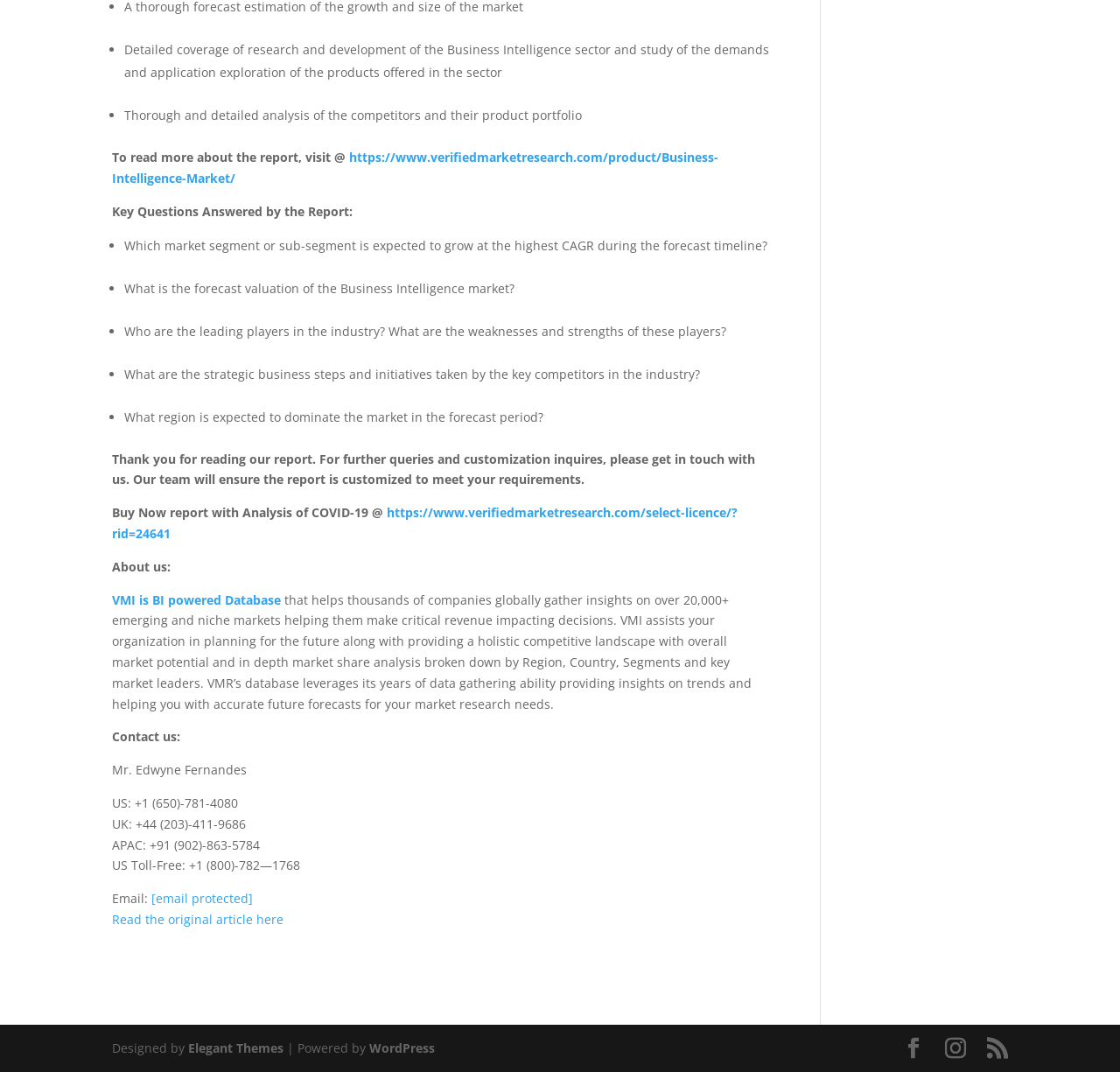Identify the bounding box of the UI element described as follows: "Facebook". Provide the coordinates as four float numbers in the range of 0 to 1 [left, top, right, bottom].

[0.806, 0.968, 0.825, 0.988]